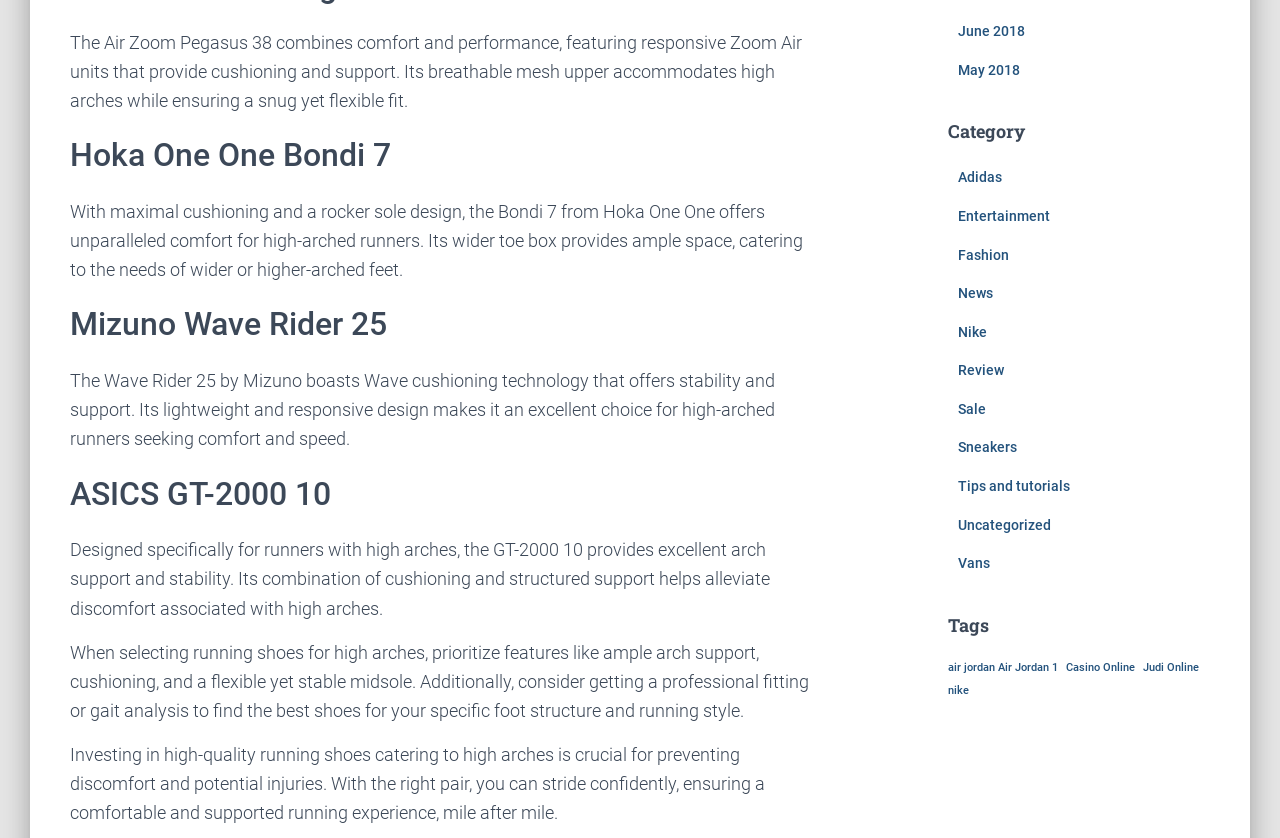Identify the bounding box for the UI element that is described as follows: "Review".

[0.748, 0.432, 0.784, 0.451]